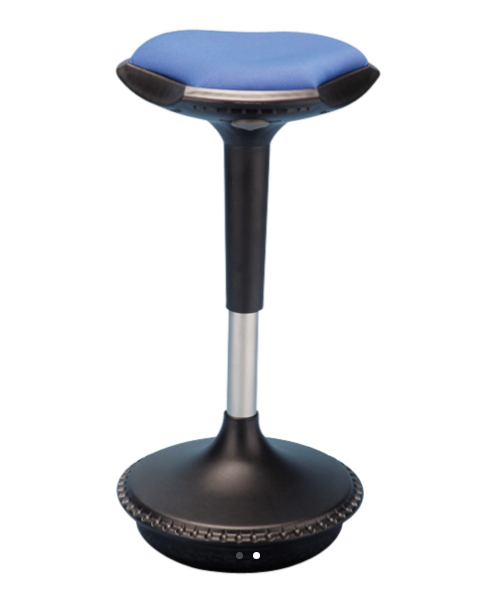Give a detailed account of the contents of the image.

The image showcases a sleek blue perch stool designed for dynamic seating. The stool features a comfortable, contoured seat that promotes active sitting, making it suitable for modern workspaces, especially those with height-adjustable desks. Its innovative design includes a sturdy, round base that encourages a natural range of movement, allowing users to shift and adjust their posture throughout the day. The combination of the bright blue fabric and the minimalist black base adds a touch of contemporary style, making it not only functional but also visually appealing for any office environment. This perch stool is ideal for those seeking ergonomic solutions that enhance comfort and productivity while working.